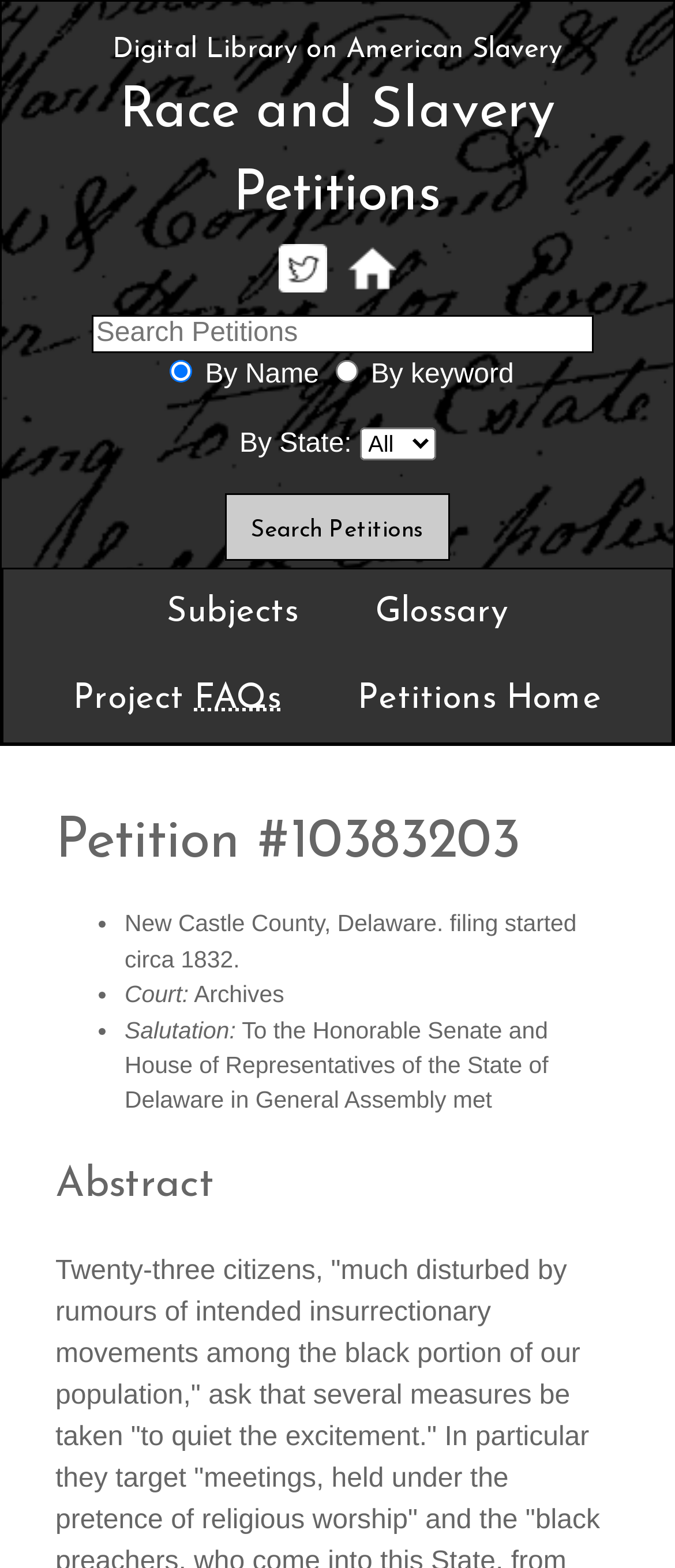Please find the bounding box coordinates for the clickable element needed to perform this instruction: "Go to Twitter".

[0.402, 0.177, 0.494, 0.195]